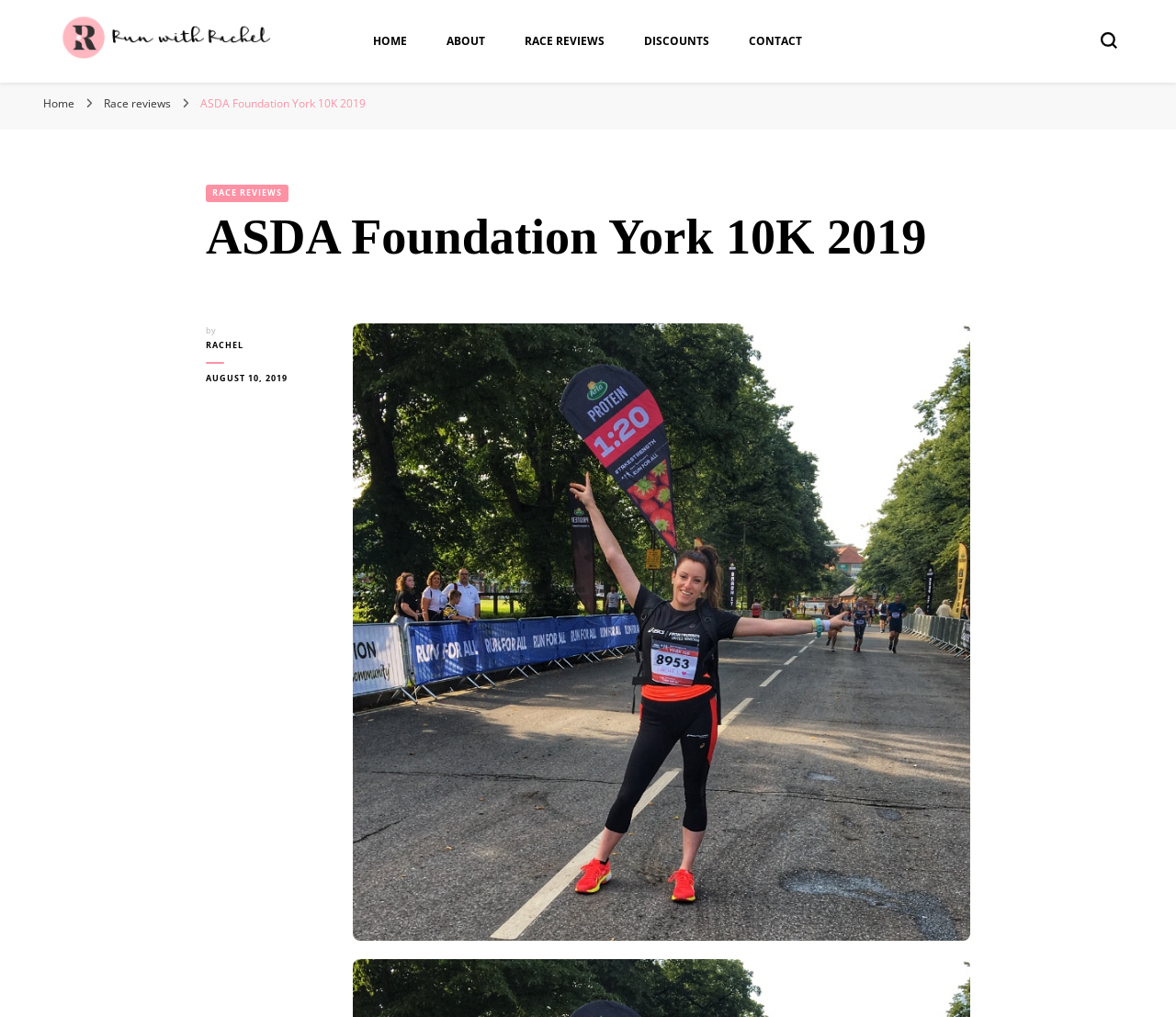Can you give a detailed response to the following question using the information from the image? When was the race review article published?

The publication date of the race review article can be found in the main content area of the webpage, where it says 'AUGUST 10, 2019' below the article title. This suggests that the article was published on August 10, 2019.